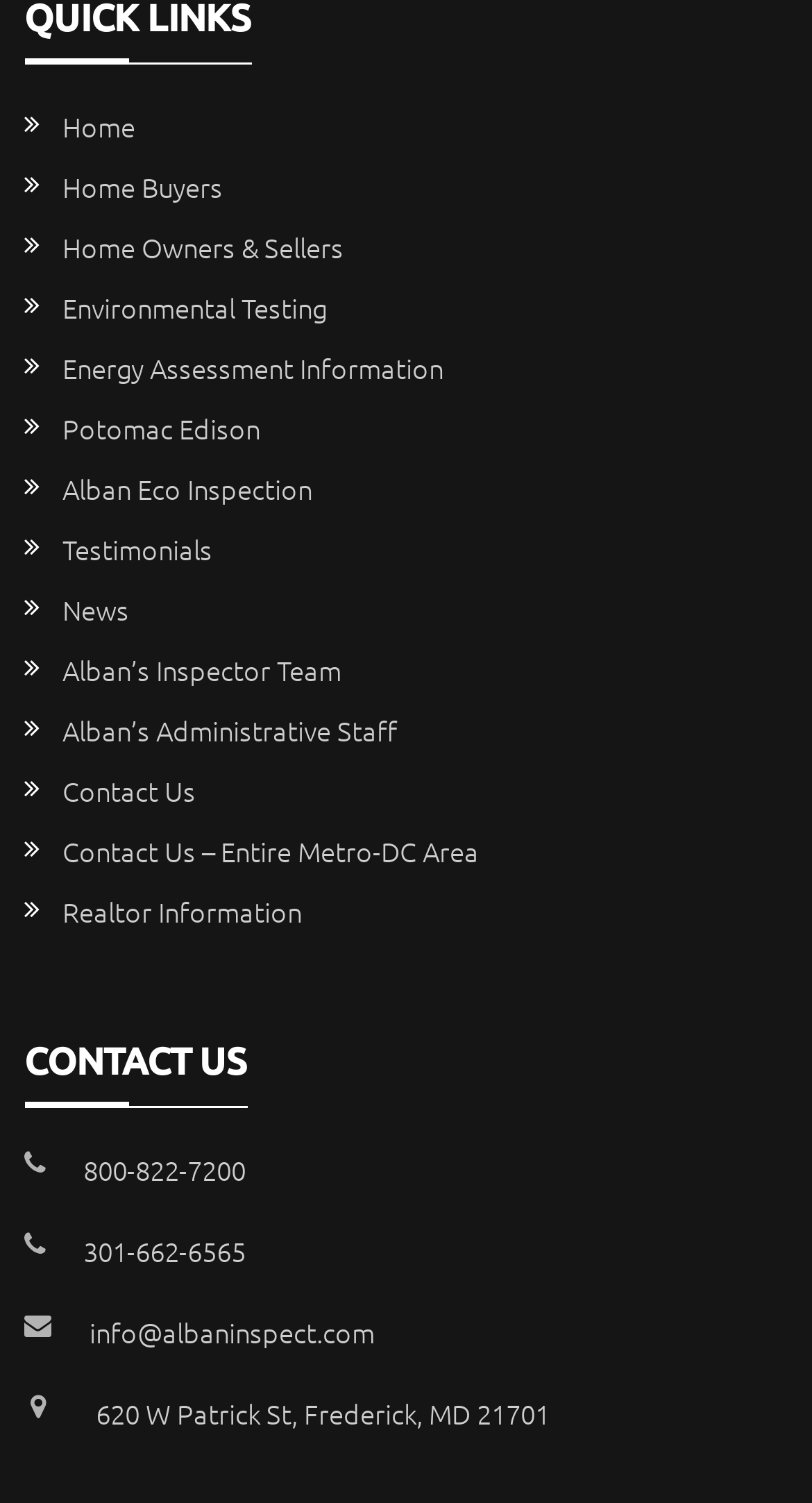Identify the bounding box coordinates of the clickable region necessary to fulfill the following instruction: "Read about the hydrogen scam". The bounding box coordinates should be four float numbers between 0 and 1, i.e., [left, top, right, bottom].

None